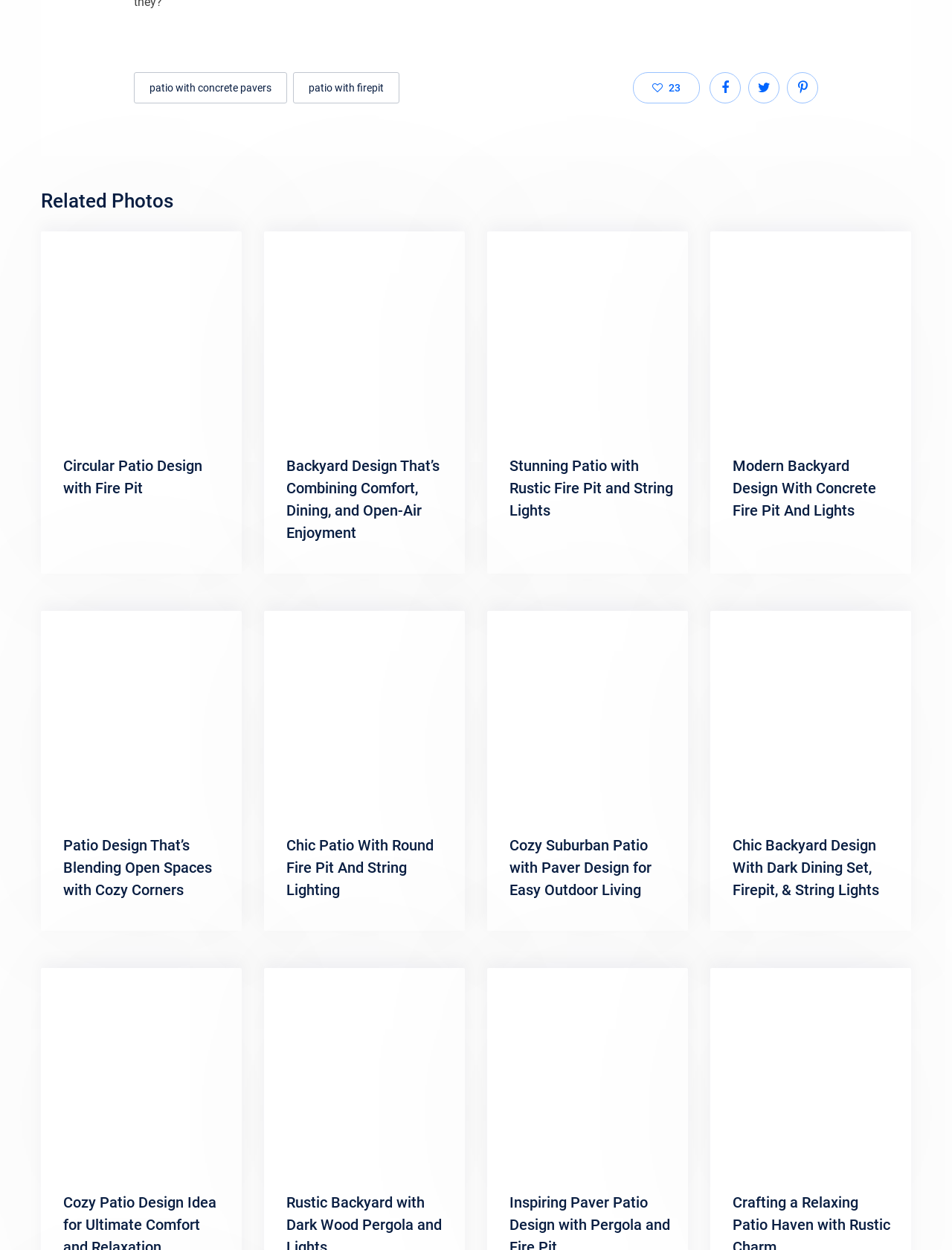Identify the bounding box coordinates for the UI element described as follows: Tweet. Use the format (top-left x, top-left y, bottom-right x, bottom-right y) and ensure all values are floating point numbers between 0 and 1.

[0.786, 0.058, 0.819, 0.083]